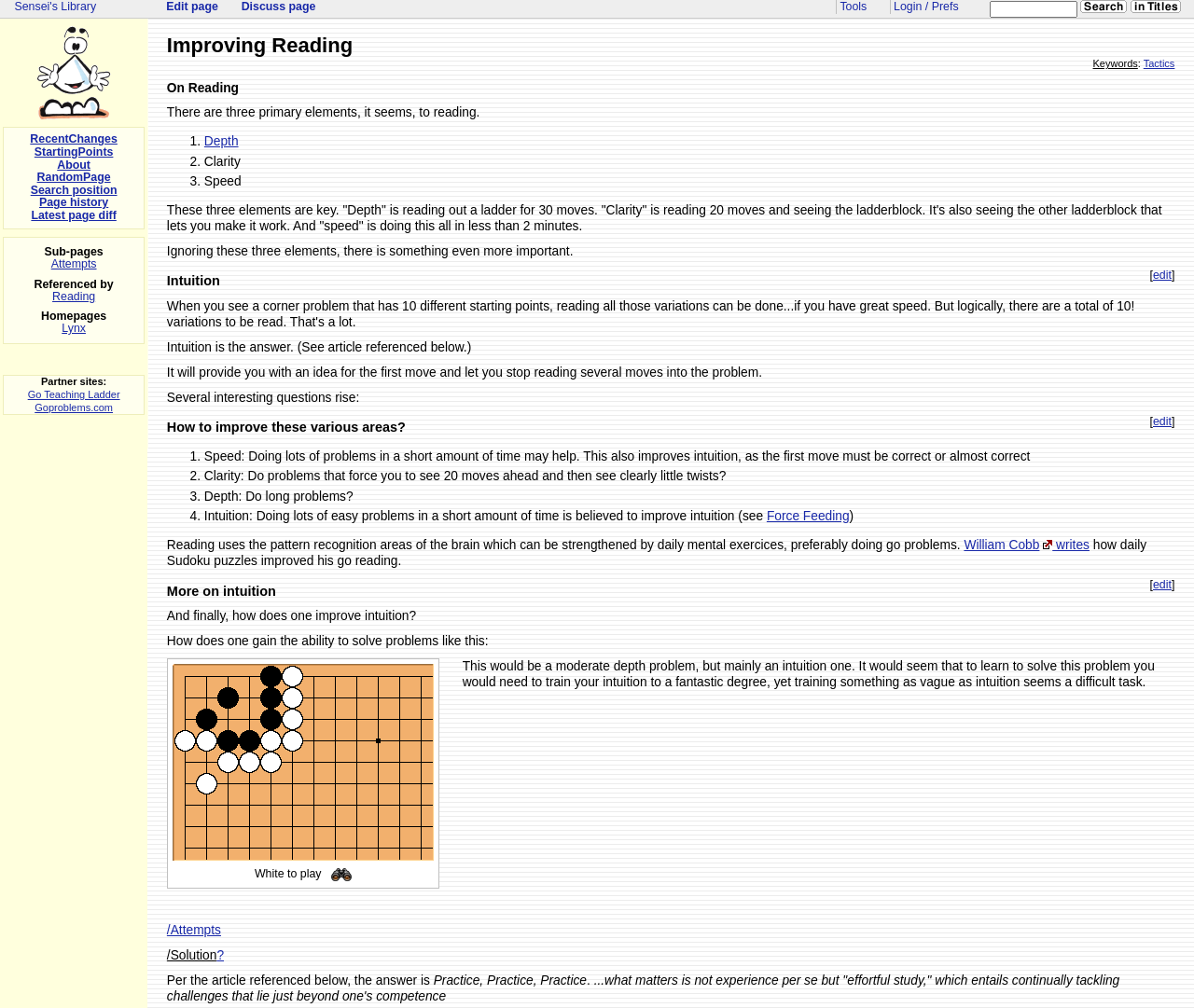Create a detailed summary of all the visual and textual information on the webpage.

This webpage is about improving reading skills in the game of Go, also known as Baduk or Weiqi. The page is part of Sensei's Library, a large WikiWikiWeb dedicated to the game. At the top of the page, there is a heading "Improving Reading" followed by a brief description and keywords "Tactics". 

Below the heading, there is a section discussing the three primary elements of reading: Depth, Clarity, and Speed. This section explains that these elements are key to improving reading skills and provides examples of how to apply them. 

The next section focuses on Intuition, which is described as the answer to improving reading skills. It explains that intuition can be developed by doing lots of easy problems in a short amount of time. 

The page also provides tips on how to improve reading skills, including doing lots of problems in a short amount of time to improve speed, doing problems that force you to see 20 moves ahead to improve clarity, and doing long problems to improve depth. Additionally, it suggests that daily mental exercises, such as doing Go problems, can strengthen the pattern recognition areas of the brain, which can improve reading skills.

There are several links and buttons throughout the page, including links to edit the page, discuss the page, and search for positions. There are also links to other related pages, such as "Attempts" and "Solution", and a link to a diagram of a Go problem. 

At the bottom of the page, there are links to other parts of Sensei's Library, including the homepage, recent changes, and starting points. There are also links to partner sites, such as Go Teaching Ladder and Goproblems.com. A search bar is located at the top right of the page, allowing users to search for specific topics or pages.